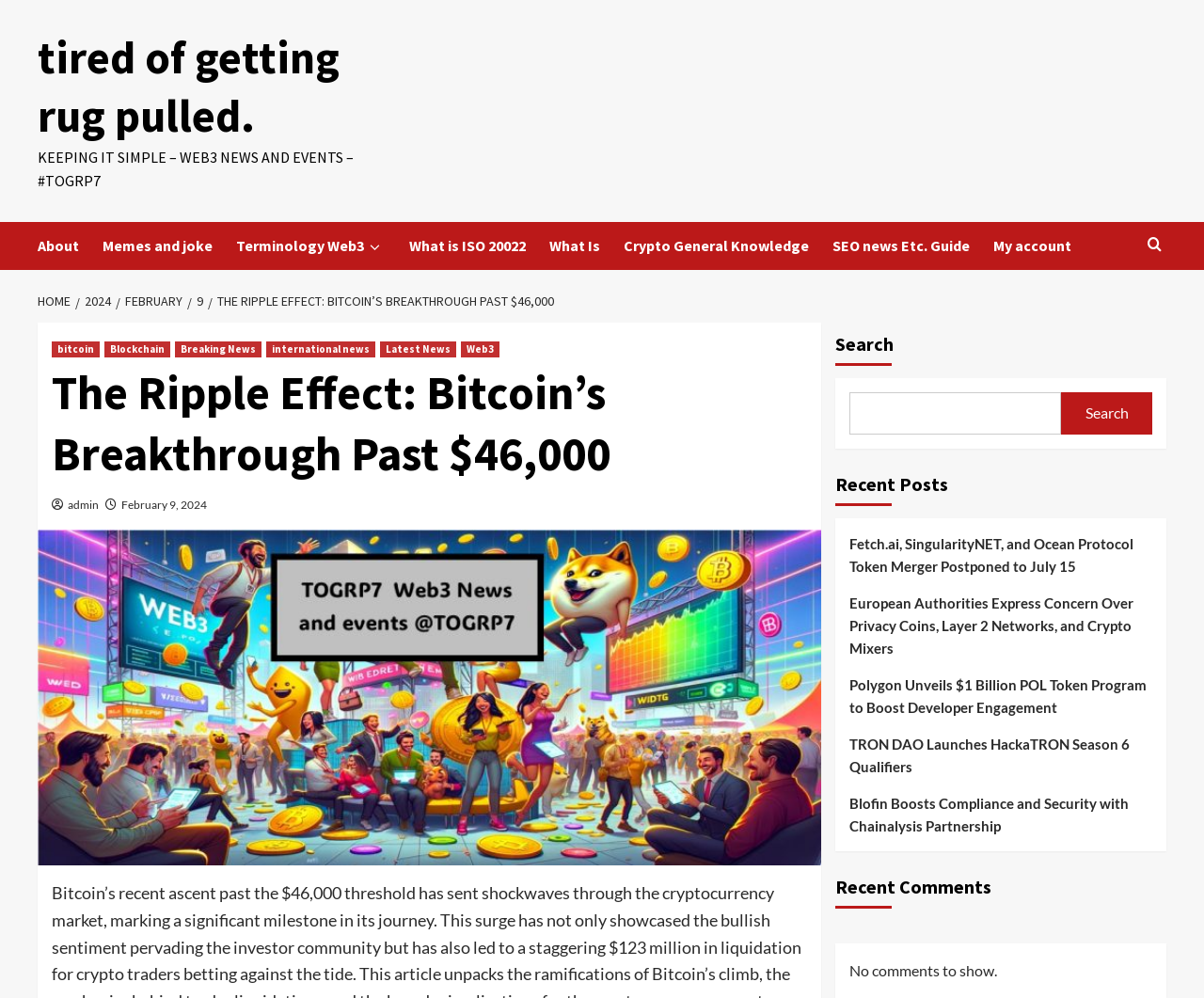Refer to the image and offer a detailed explanation in response to the question: How many recent posts are listed?

I counted the number of links under the 'Recent Posts' heading, which are 'Fetch.ai, SingularityNET, and Ocean Protocol Token Merger Postponed to July 15', 'European Authorities Express Concern Over Privacy Coins, Layer 2 Networks, and Crypto Mixers', 'Polygon Unveils $1 Billion POL Token Program to Boost Developer Engagement', 'TRON DAO Launches HackaTRON Season 6 Qualifiers', and 'Blofin Boosts Compliance and Security with Chainalysis Partnership'. There are 5 recent posts listed.